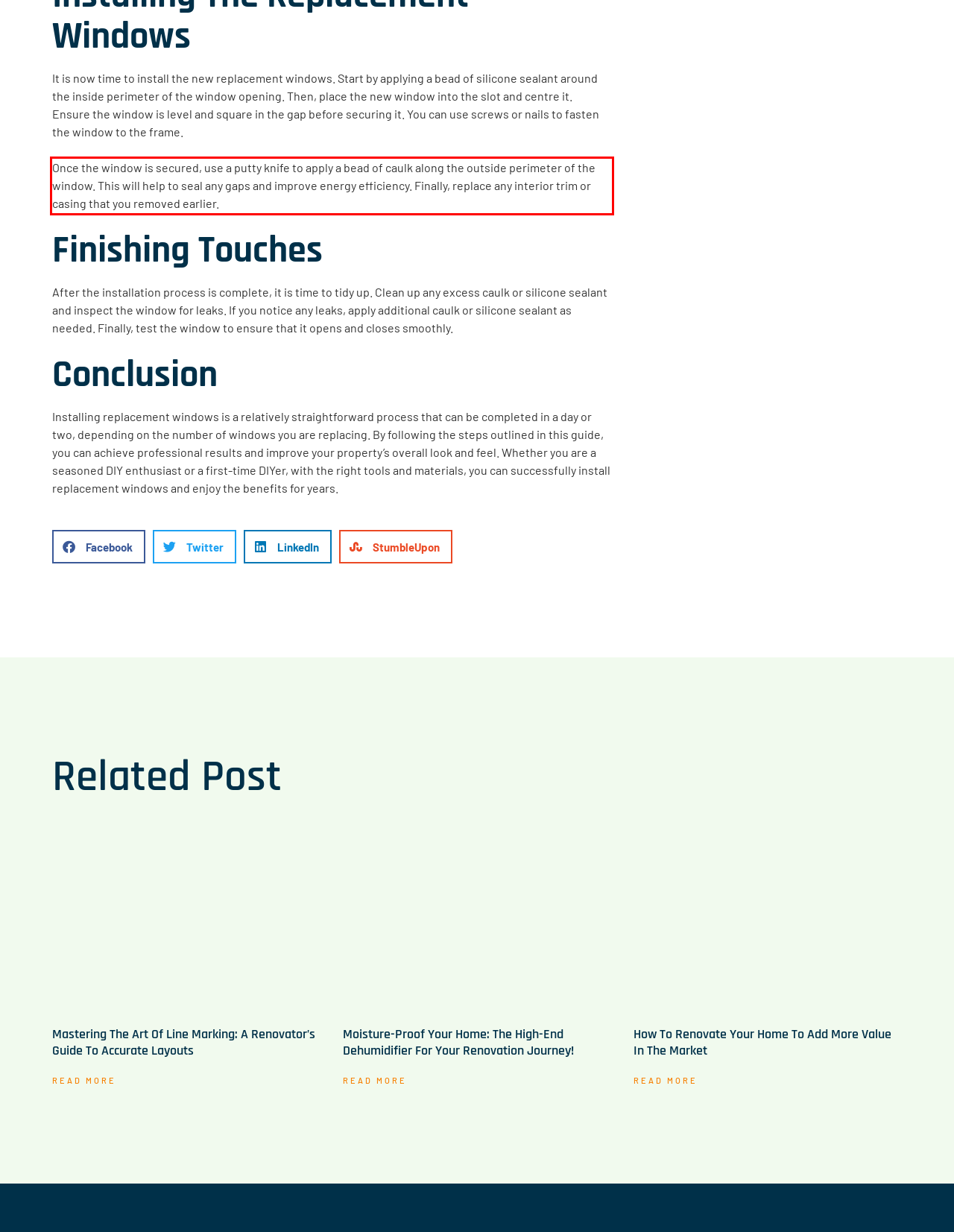Using the provided webpage screenshot, recognize the text content in the area marked by the red bounding box.

Once the window is secured, use a putty knife to apply a bead of caulk along the outside perimeter of the window. This will help to seal any gaps and improve energy efficiency. Finally, replace any interior trim or casing that you removed earlier.